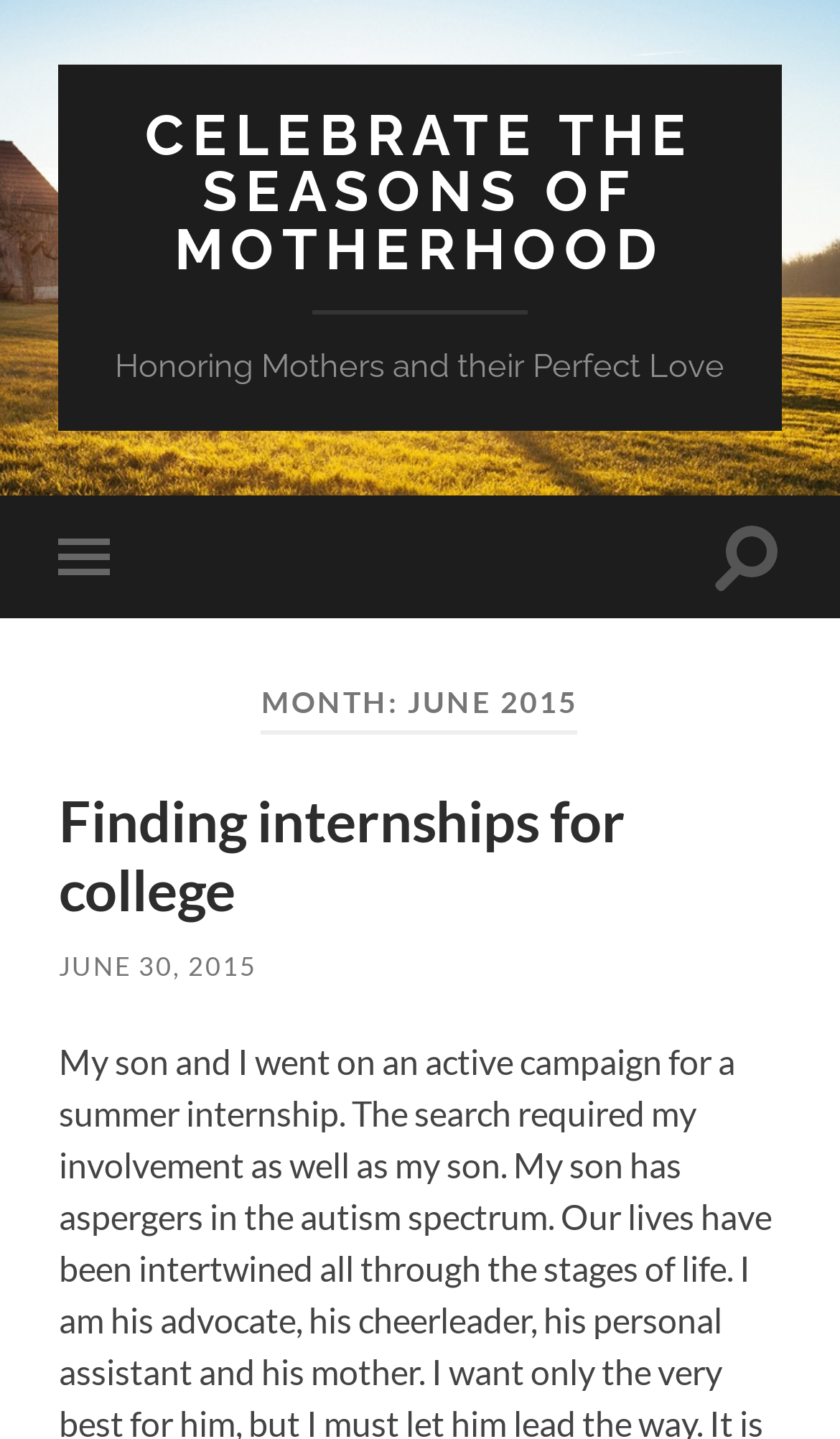How many buttons are on the top of the webpage?
Examine the screenshot and reply with a single word or phrase.

2